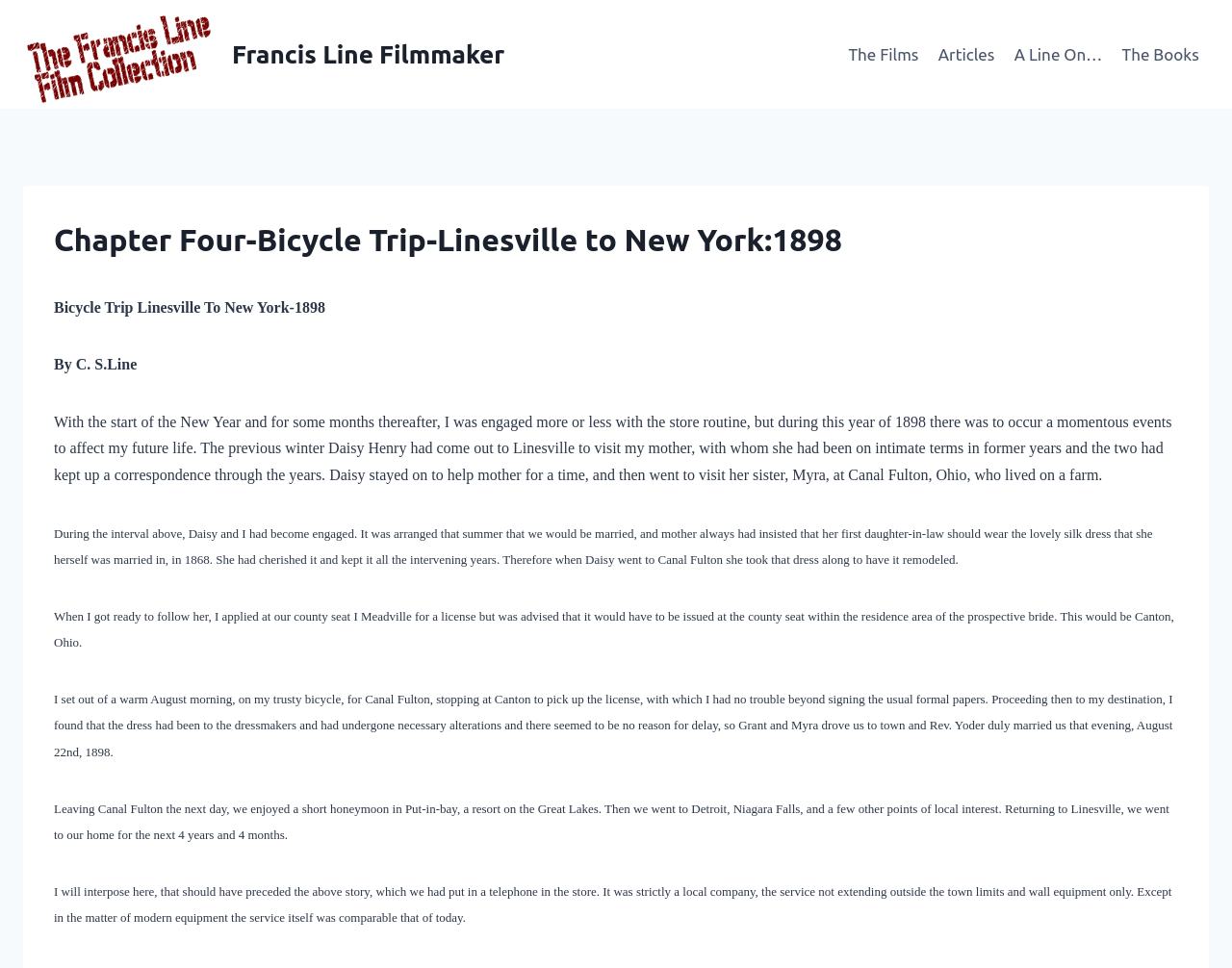Bounding box coordinates should be provided in the format (top-left x, top-left y, bottom-right x, bottom-right y) with all values between 0 and 1. Identify the bounding box for this UI element: Articles

[0.754, 0.032, 0.815, 0.08]